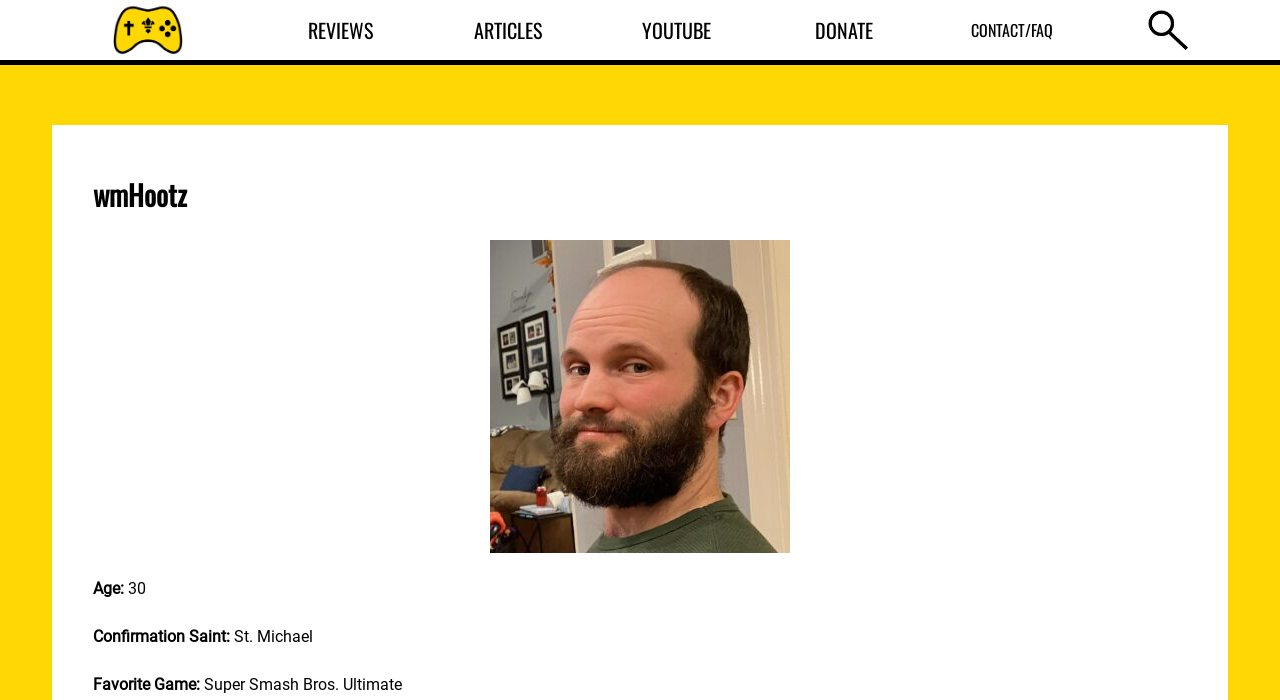Determine the coordinates of the bounding box for the clickable area needed to execute this instruction: "Click the REVIEWS button".

[0.2, 0.0, 0.331, 0.086]